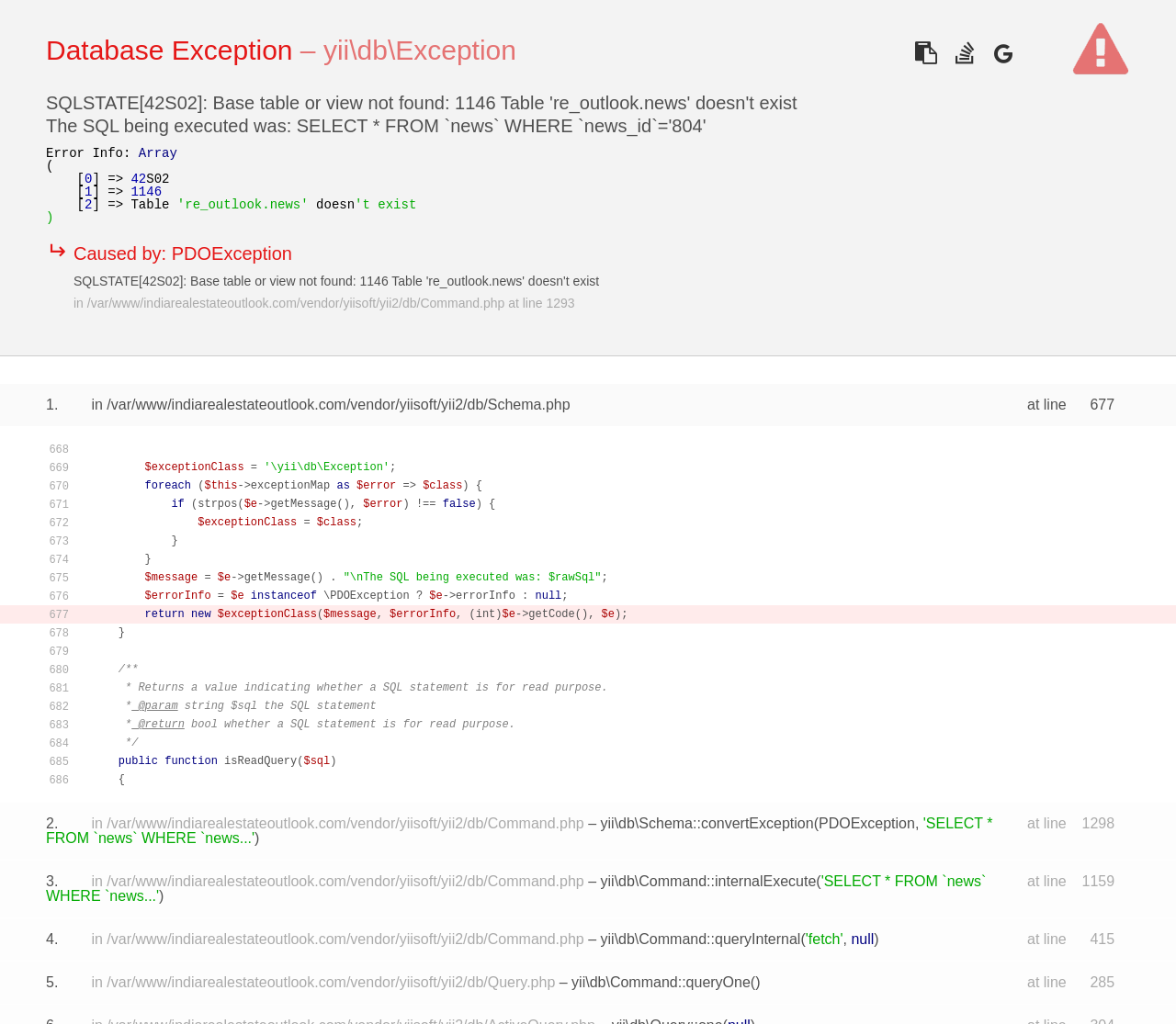Find and specify the bounding box coordinates that correspond to the clickable region for the instruction: "Search Stackoverflow".

[0.806, 0.036, 0.834, 0.067]